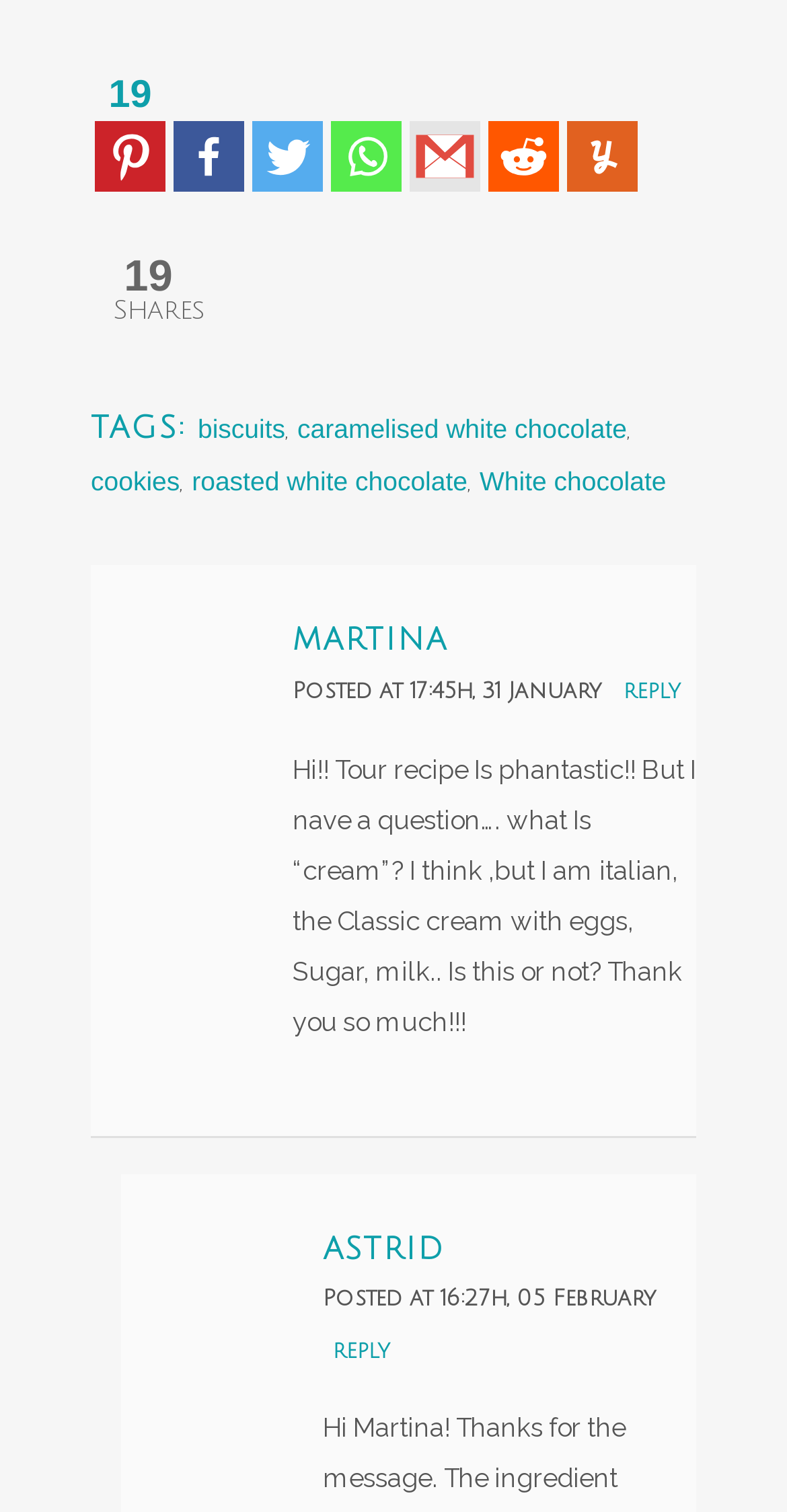Please determine the bounding box coordinates of the element to click in order to execute the following instruction: "Reply to Astrid". The coordinates should be four float numbers between 0 and 1, specified as [left, top, right, bottom].

[0.41, 0.887, 0.499, 0.901]